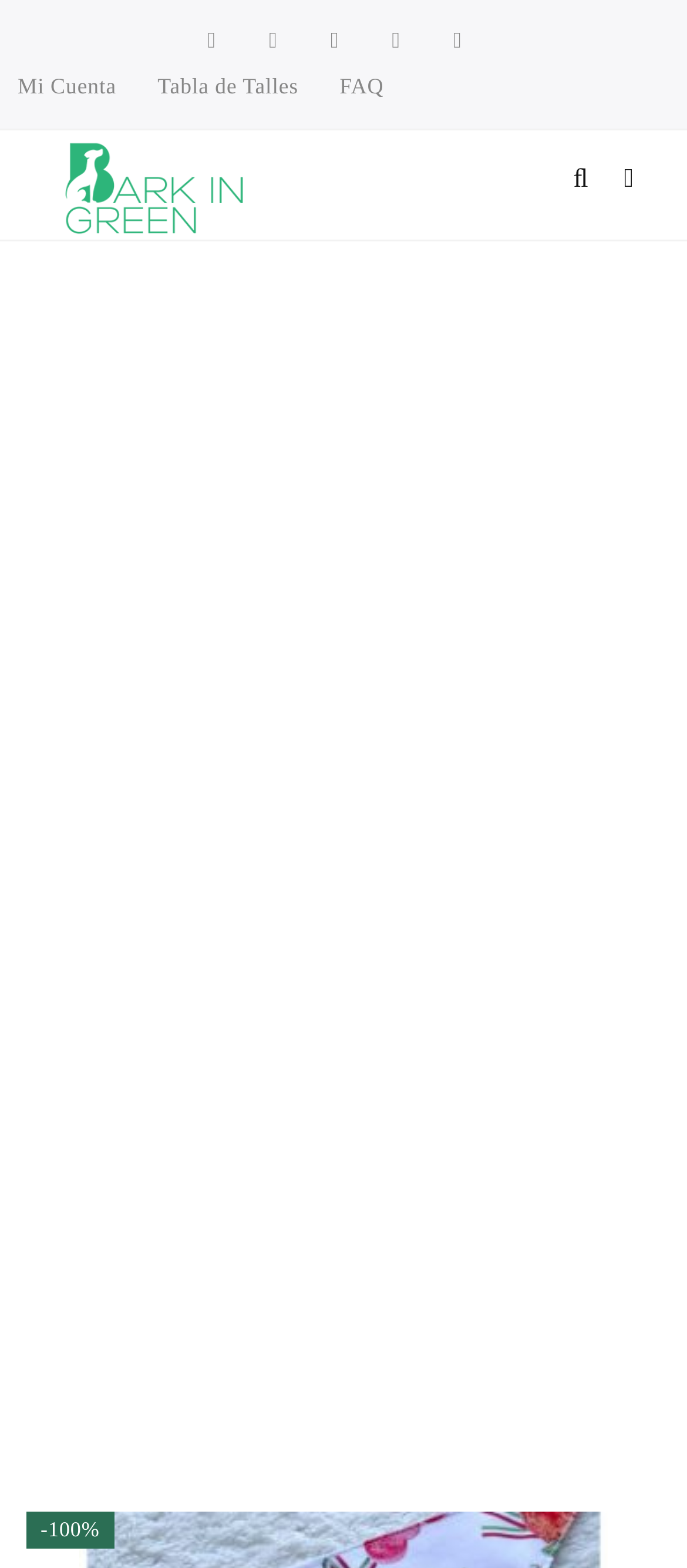Create a full and detailed caption for the entire webpage.

This webpage appears to be an e-commerce page for a luxury dog bandana brand called "Bark in Green®". At the top of the page, there are six links arranged horizontally, likely representing different categories or pages on the website. Below these links, there is a section with a logo image of "Bark in Green®" and a link with the same text.

To the right of the logo section, there are three more links: "Mi Cuenta", "Tabla de Talles", and "FAQ", which likely correspond to account management, size charts, and frequently asked questions, respectively.

The main content of the page is divided into two sections. The first section has a heading "BANDANA" and provides a detailed description of the bandanas, highlighting their premium materials, unique designs, and adjustable fit. This section takes up most of the page's width.

At the very top of the page, there is a "Skip to content" link, which suggests that the page may have additional content or navigation options that are not immediately visible. Additionally, there are two more links at the bottom right of the page, but their purpose is unclear without more context.